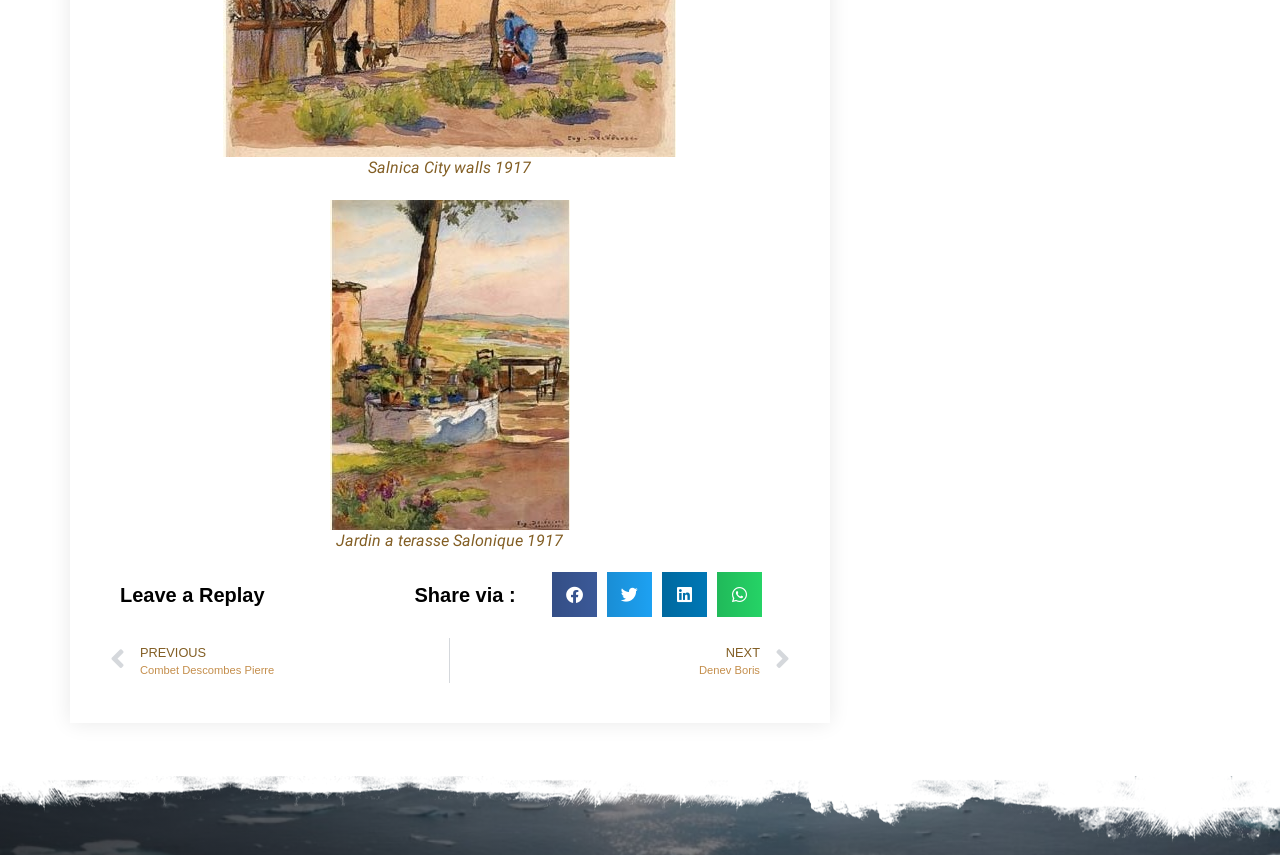What is the title of the image?
With the help of the image, please provide a detailed response to the question.

The title of the image can be found by looking at the link element with the text 'Jardin a terasse Salonique 1917' which is a child of the figure element.